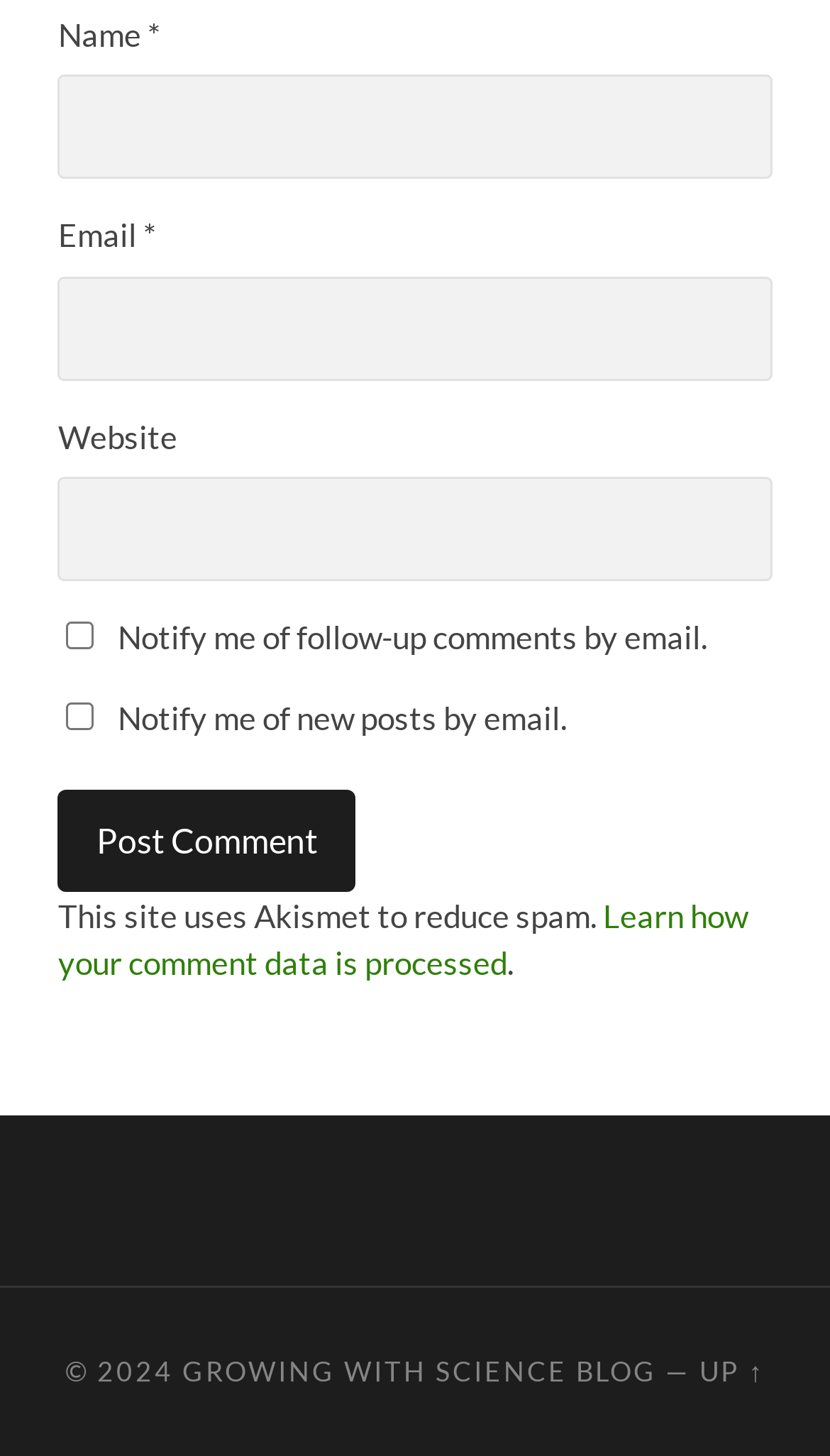What is the website's copyright year?
Based on the image, answer the question with a single word or brief phrase.

2024